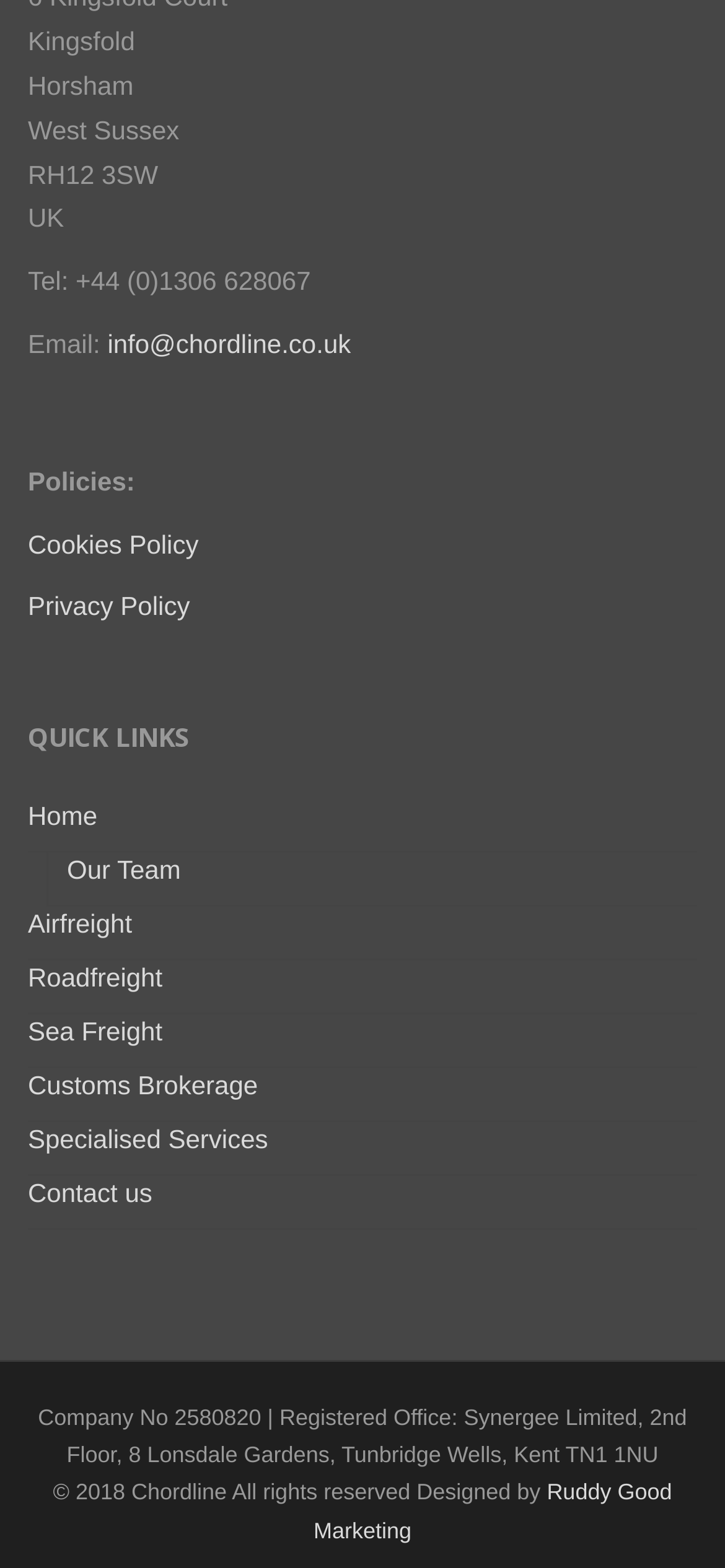Pinpoint the bounding box coordinates of the clickable area needed to execute the instruction: "Click the 'Home' link". The coordinates should be specified as four float numbers between 0 and 1, i.e., [left, top, right, bottom].

[0.038, 0.509, 0.962, 0.543]